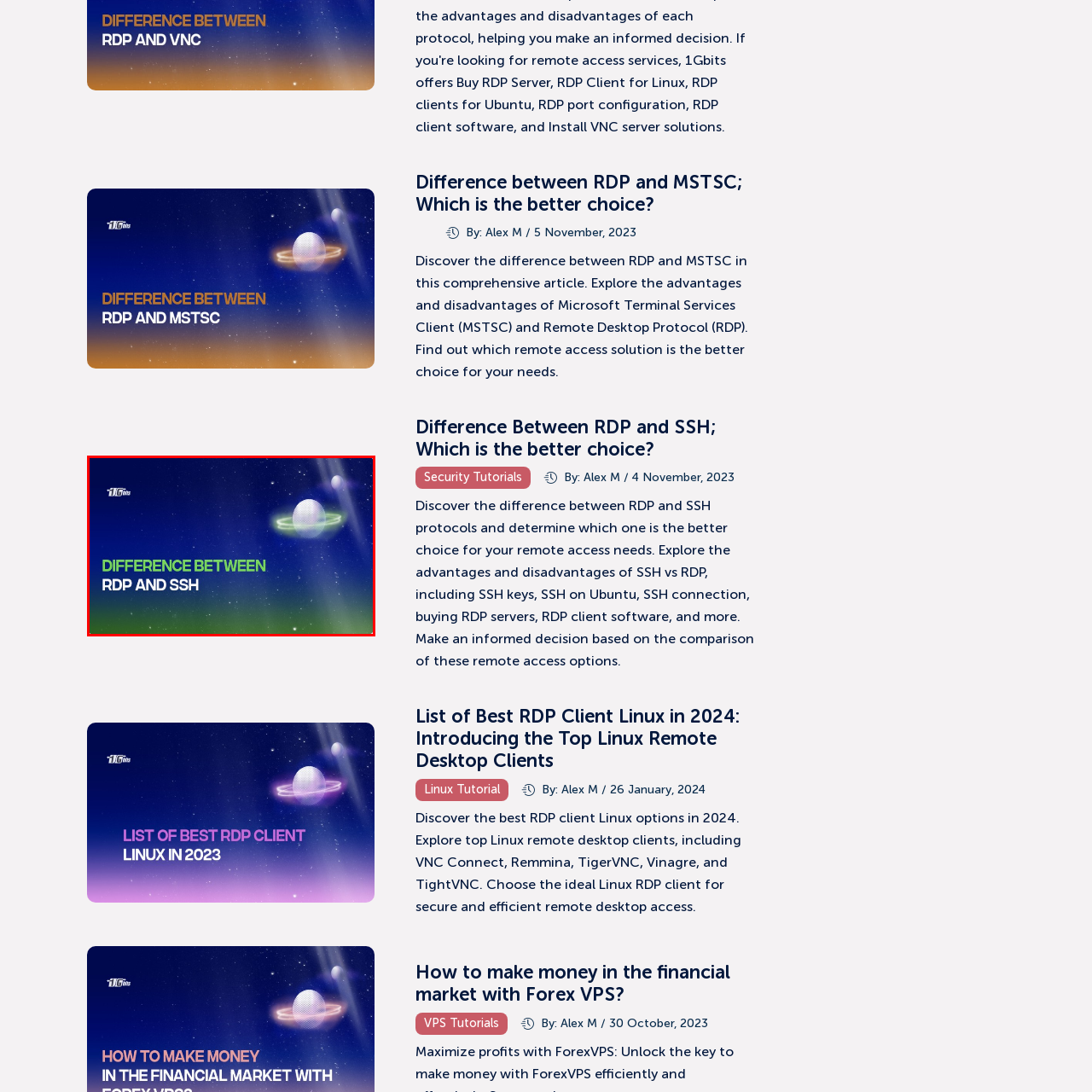Look closely at the section within the red border and give a one-word or brief phrase response to this question: 
What is the purpose of the image?

Visual introduction